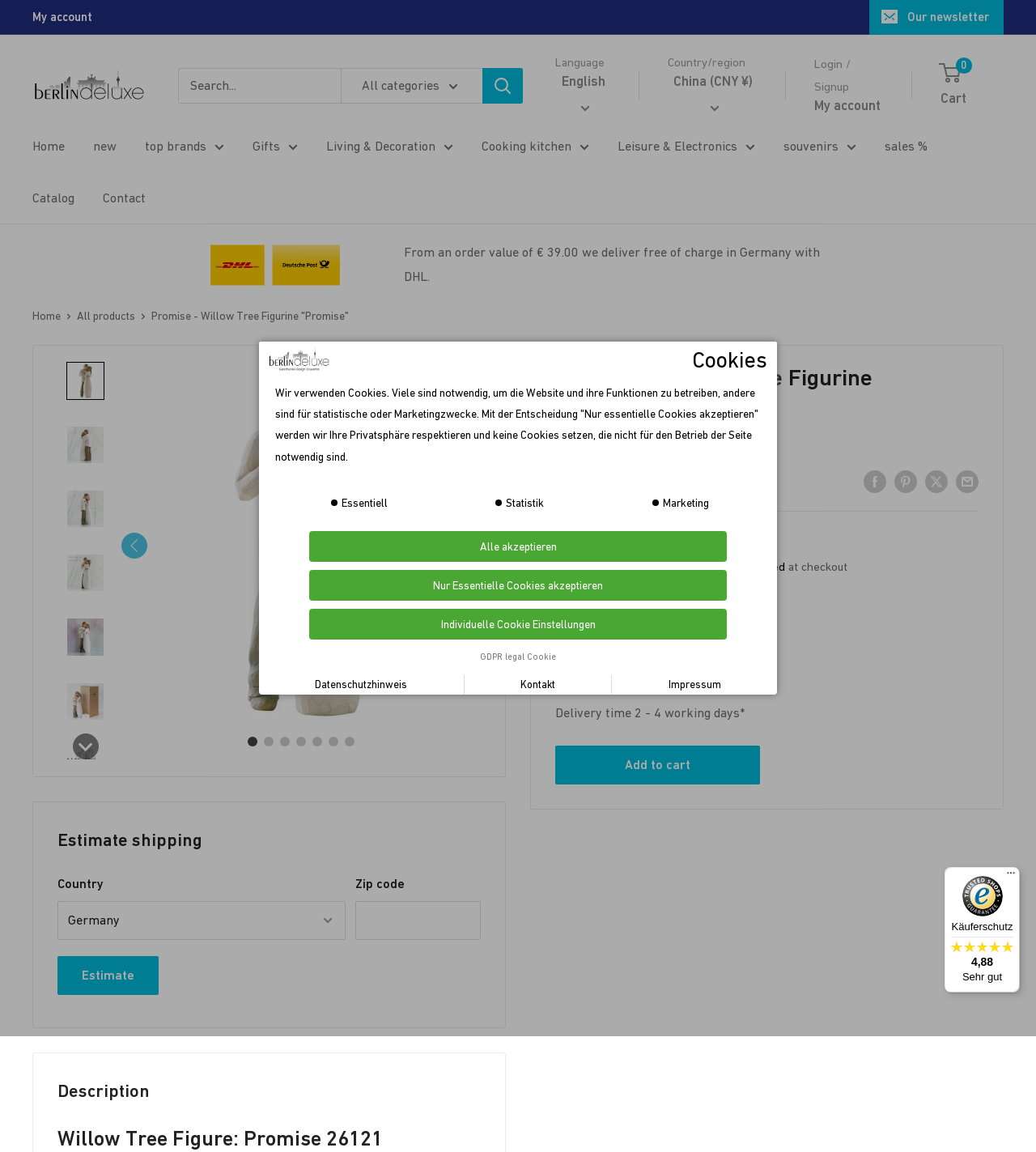Could you provide the bounding box coordinates for the portion of the screen to click to complete this instruction: "Go to home page"?

[0.031, 0.116, 0.062, 0.137]